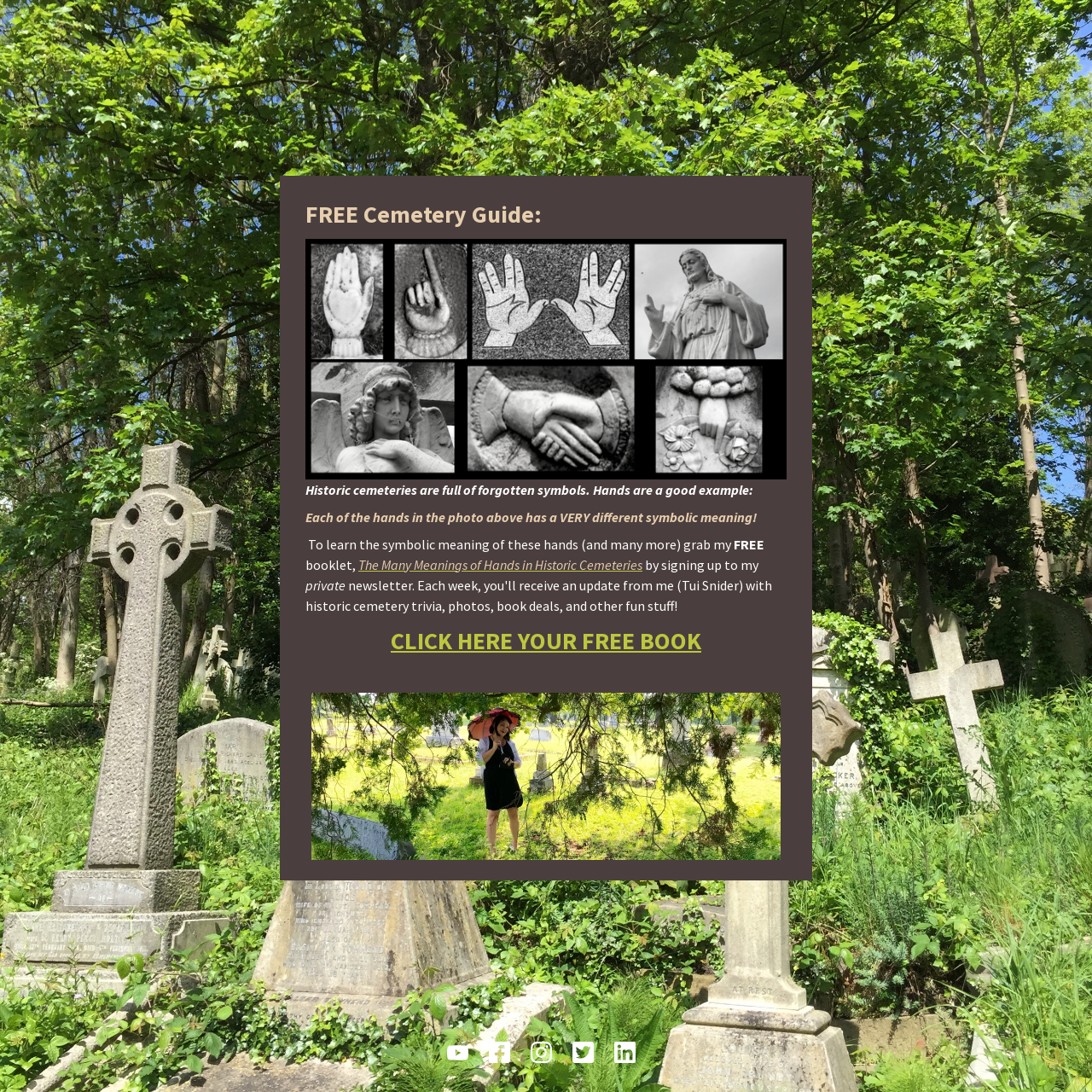Please determine the bounding box coordinates for the element with the description: "Currency Calculator".

None